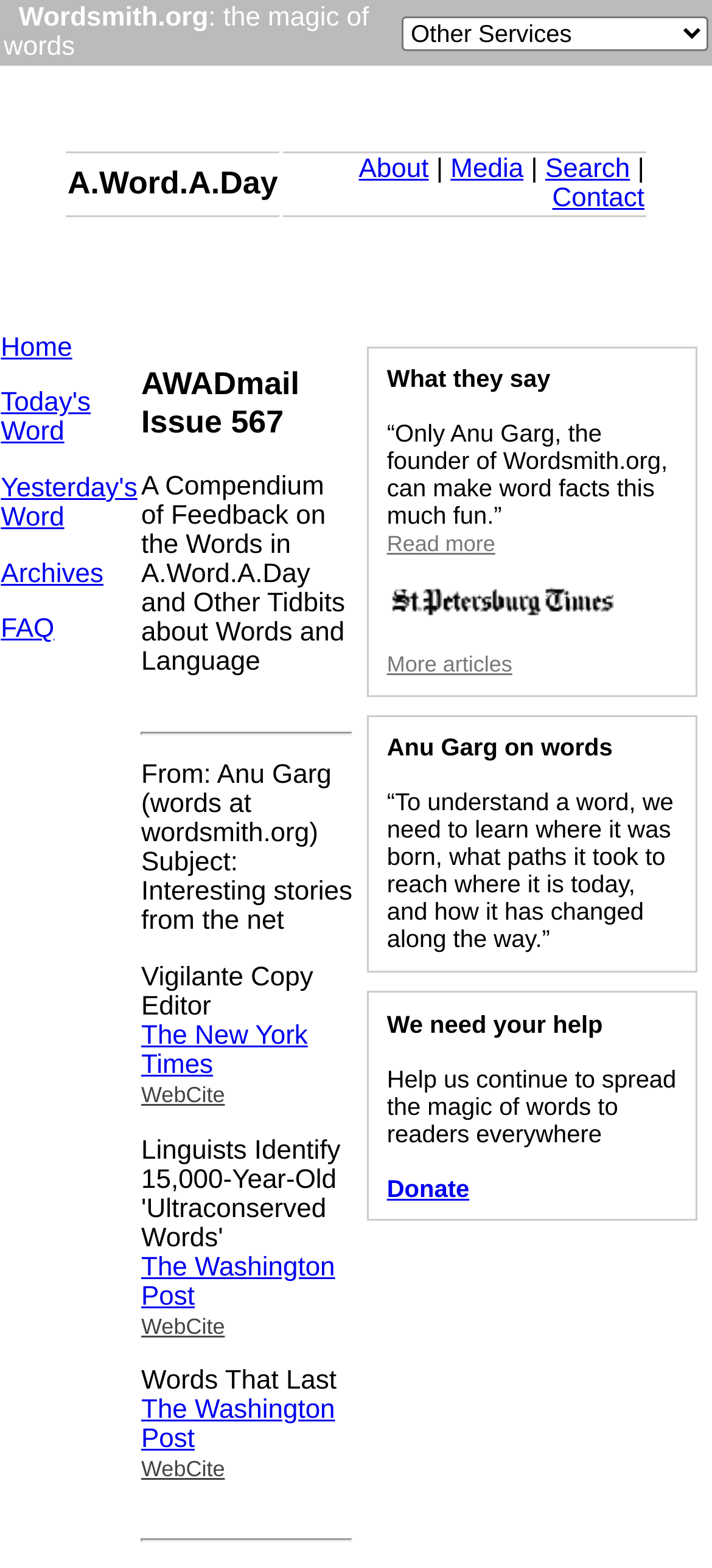Explain in detail what you observe on this webpage.

The webpage is titled "A.Word.A.Day -- AWADmail Issue 567" and appears to be a newsletter or email issue from Wordsmith.org. At the top, there is a header section with a logo and a navigation menu that includes links to "About", "Media", "Search", and "Contact". Below this, there is a section with links to "Home", "Today's Word", "Yesterday's Word", "Archives", and "FAQ".

The main content of the page is divided into two sections. The left section has a heading "AWADmail Issue 567" and contains a series of links to news articles from various sources, including The New York Times, The Washington Post, and WebCite. Each link is accompanied by a brief description or title of the article.

The right section appears to be a promotional or informational section about Wordsmith.org. It contains a quote from the St. Petersburg Times, a link to read more articles, and a section with a heading "Anu Garg on words" that includes a quote and a call to action to help spread the magic of words to readers everywhere. There is also a "Donate" link at the bottom of this section.

Throughout the page, there are several images, including a logo for Wordsmith.org and an image associated with the St. Petersburg Times quote. The overall layout is organized and easy to navigate, with clear headings and concise text.